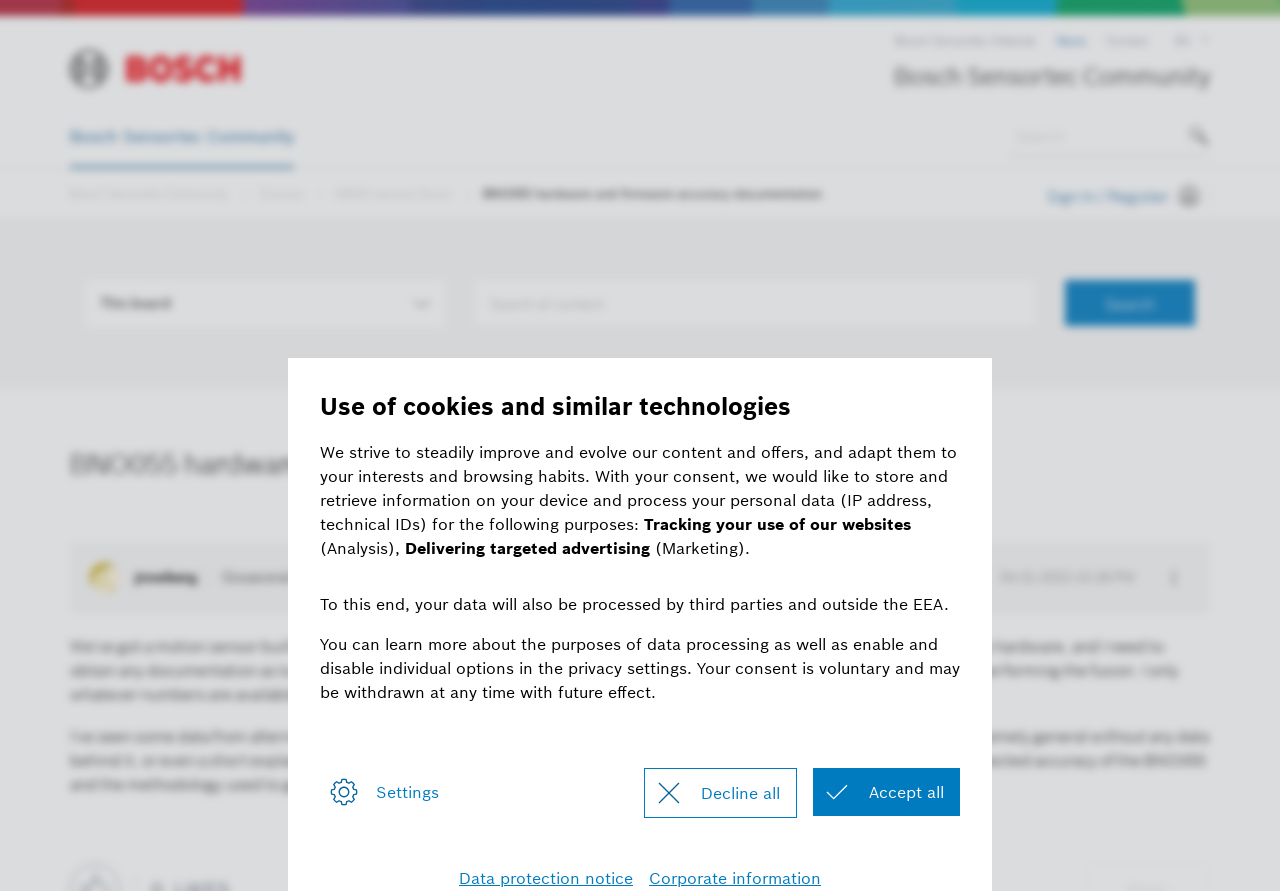Who posted the message?
Refer to the screenshot and answer in one word or phrase.

jrowberg